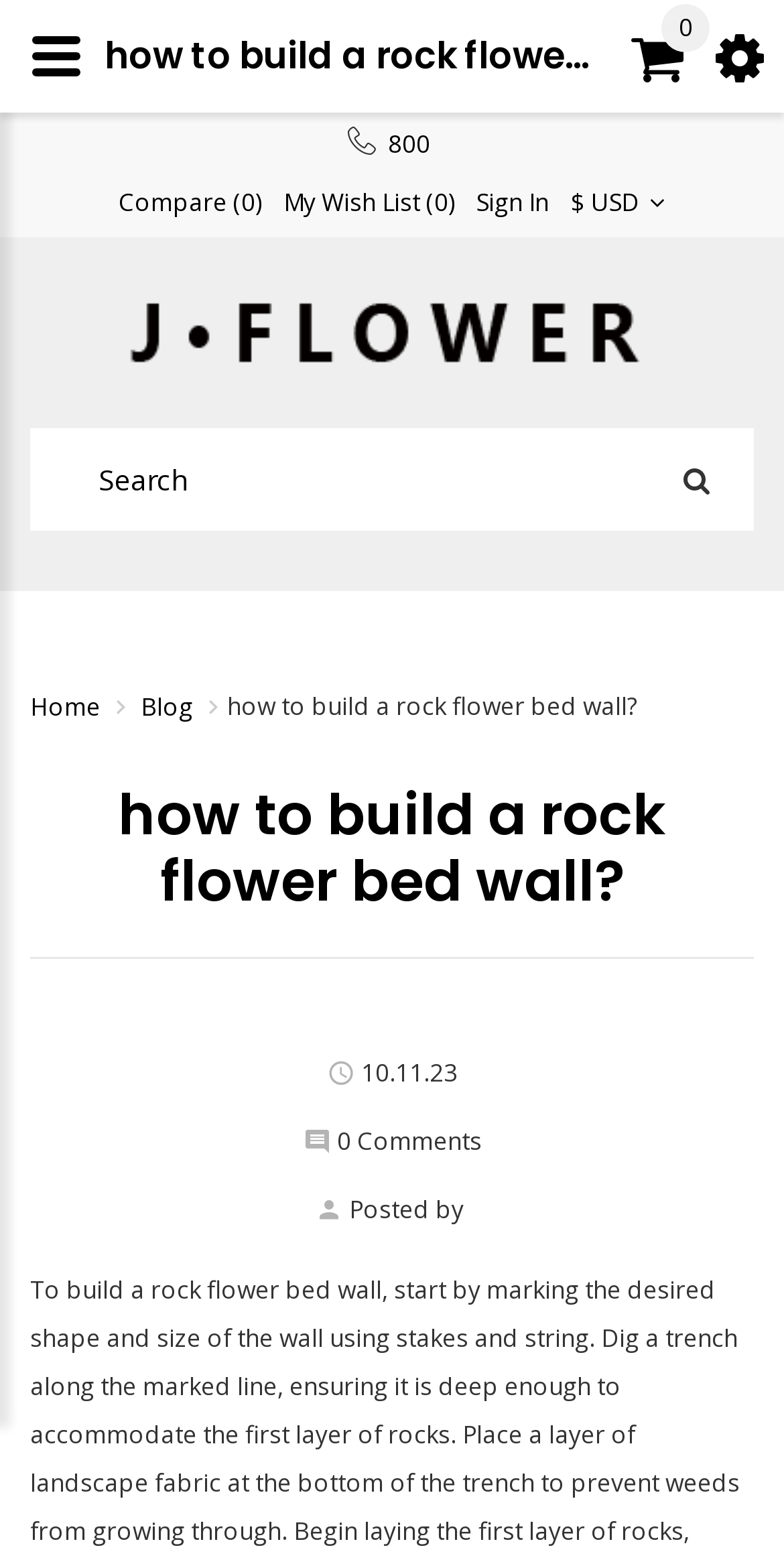Use a single word or phrase to respond to the question:
Is the search bar required?

No